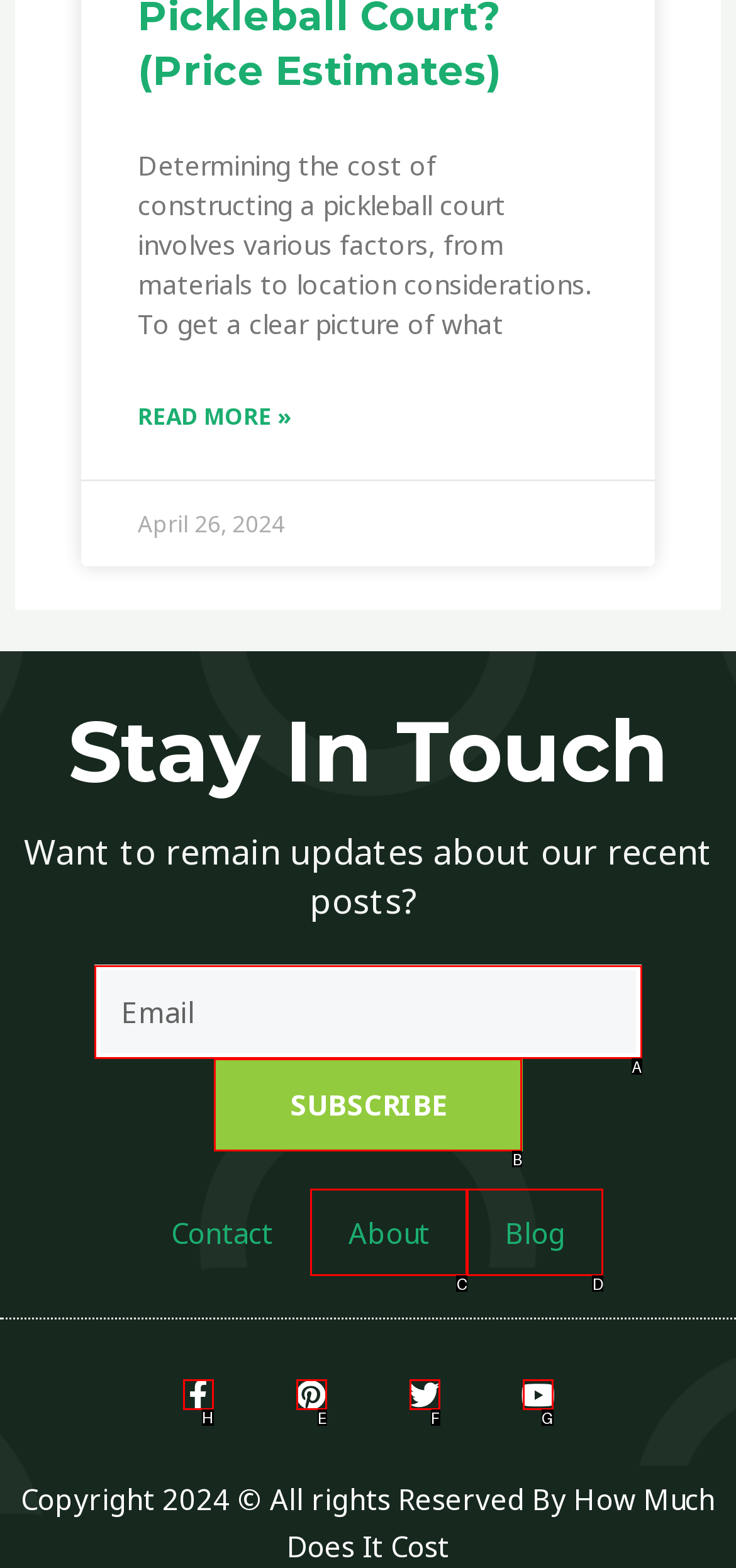Choose the HTML element to click for this instruction: Visit our Facebook page Answer with the letter of the correct choice from the given options.

H